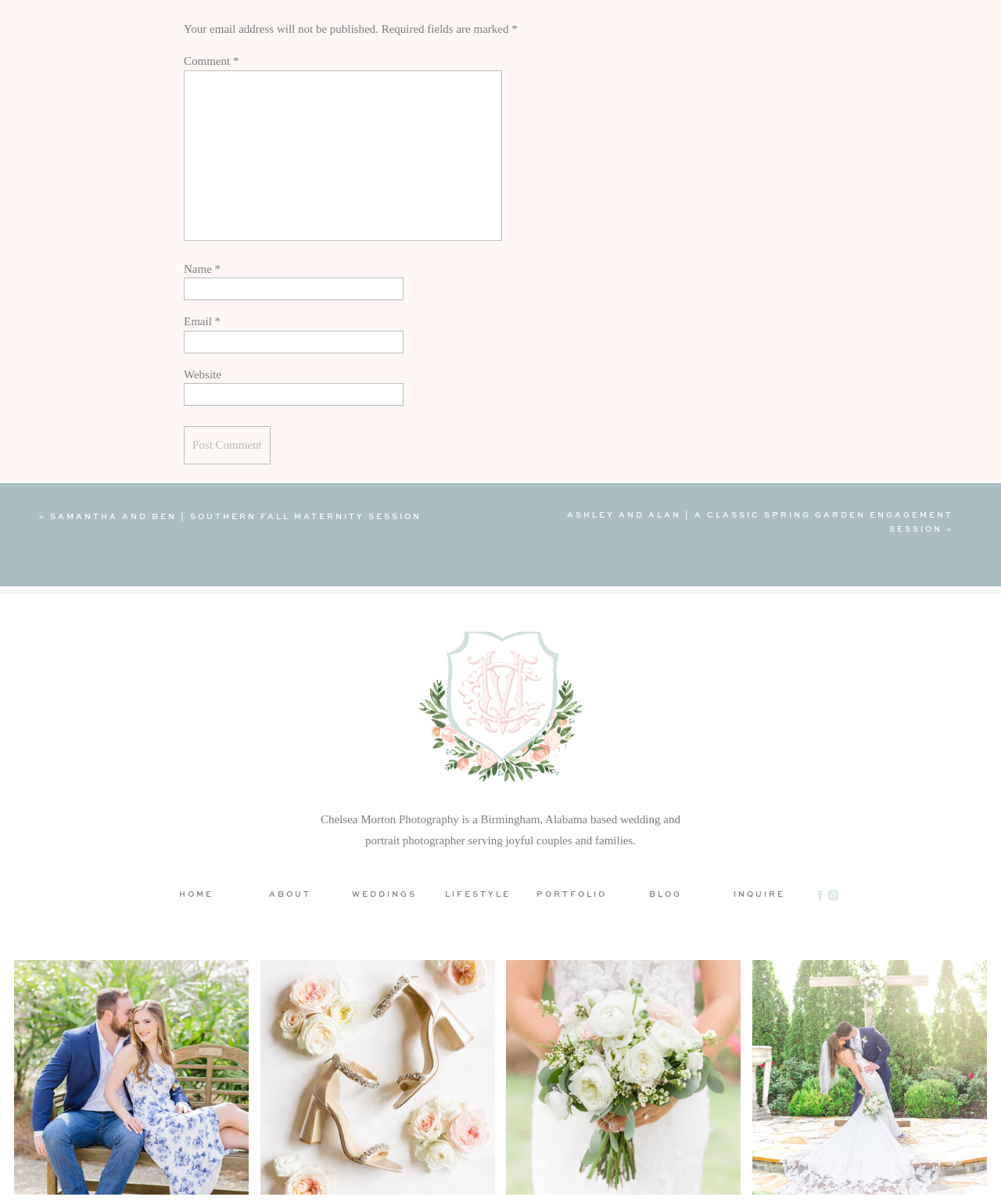Identify the bounding box coordinates for the UI element described as: "Legal Terms and Conditions".

None